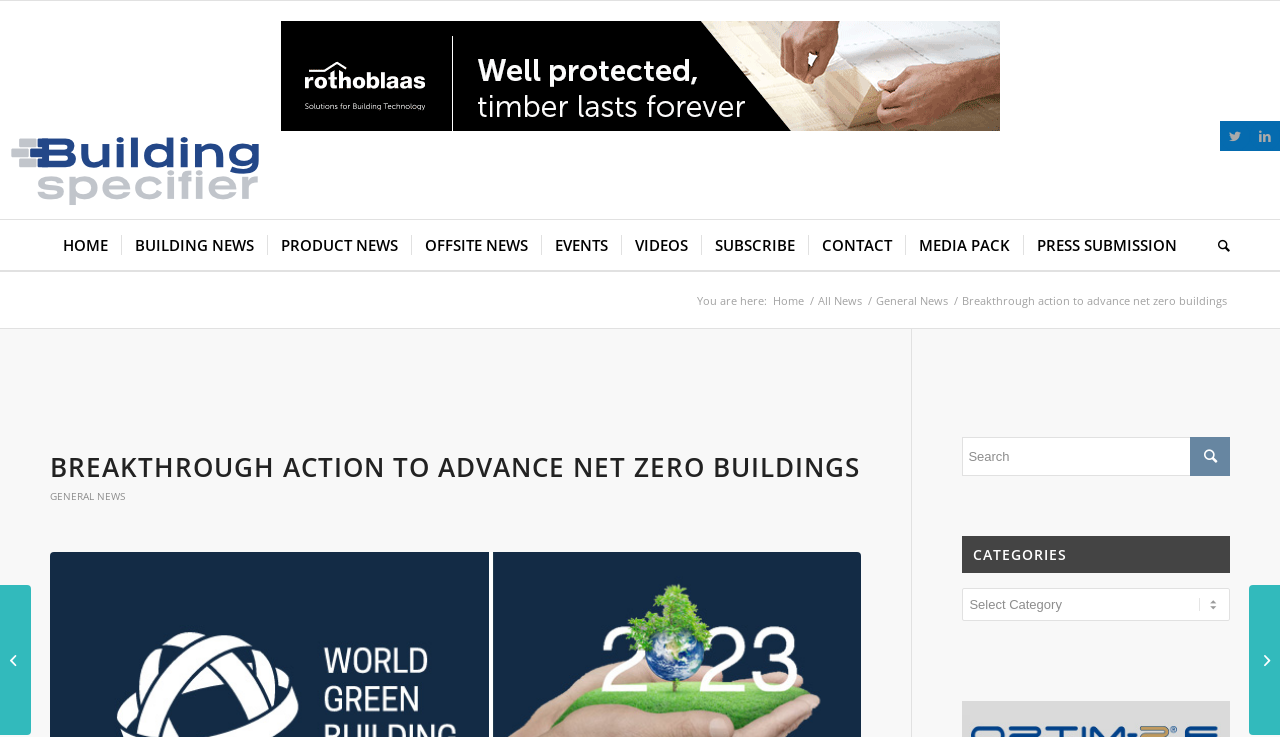Locate the bounding box coordinates of the area you need to click to fulfill this instruction: 'Select a category'. The coordinates must be in the form of four float numbers ranging from 0 to 1: [left, top, right, bottom].

[0.752, 0.798, 0.961, 0.843]